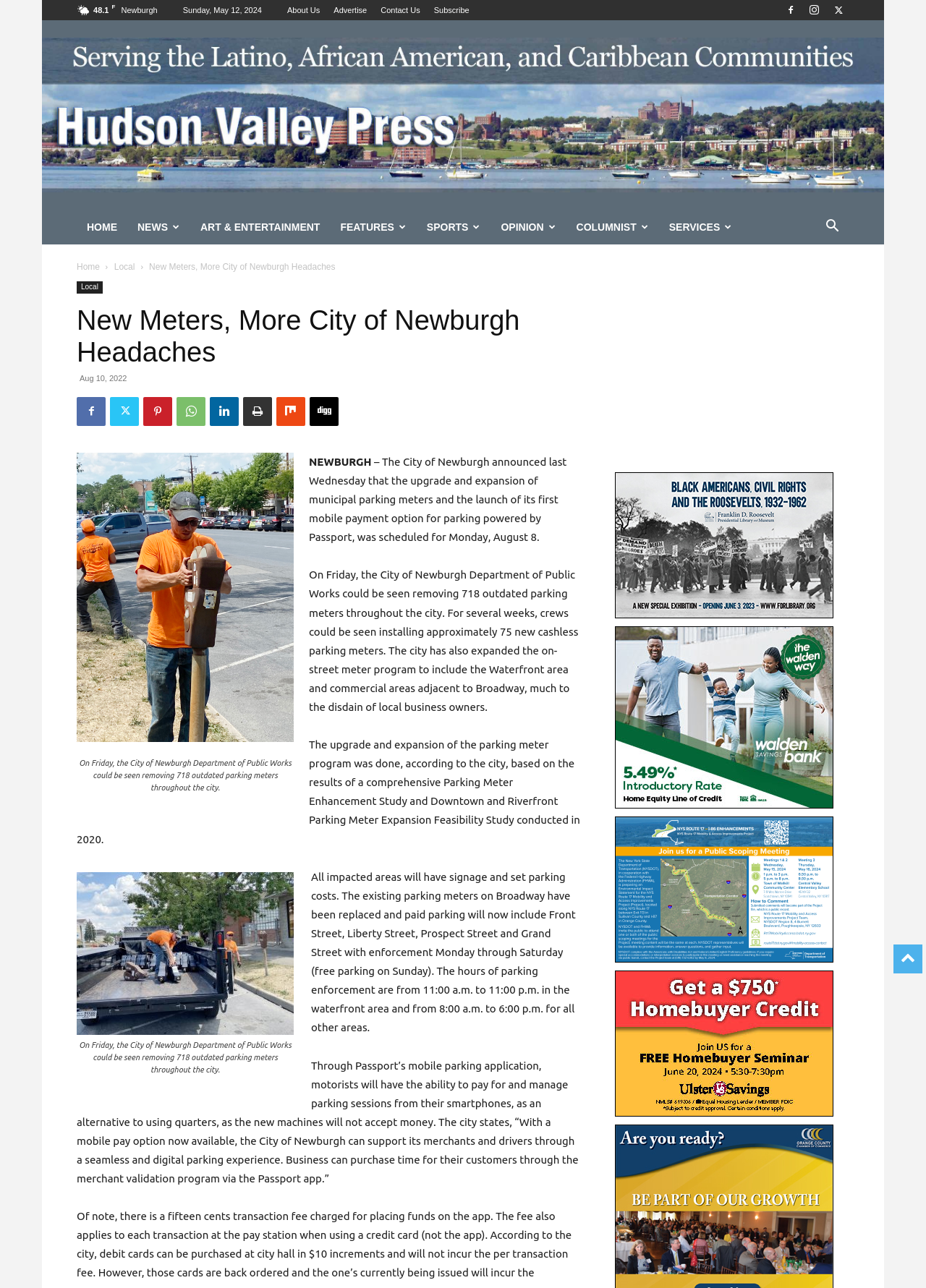Determine which piece of text is the heading of the webpage and provide it.

New Meters, More City of Newburgh Headaches